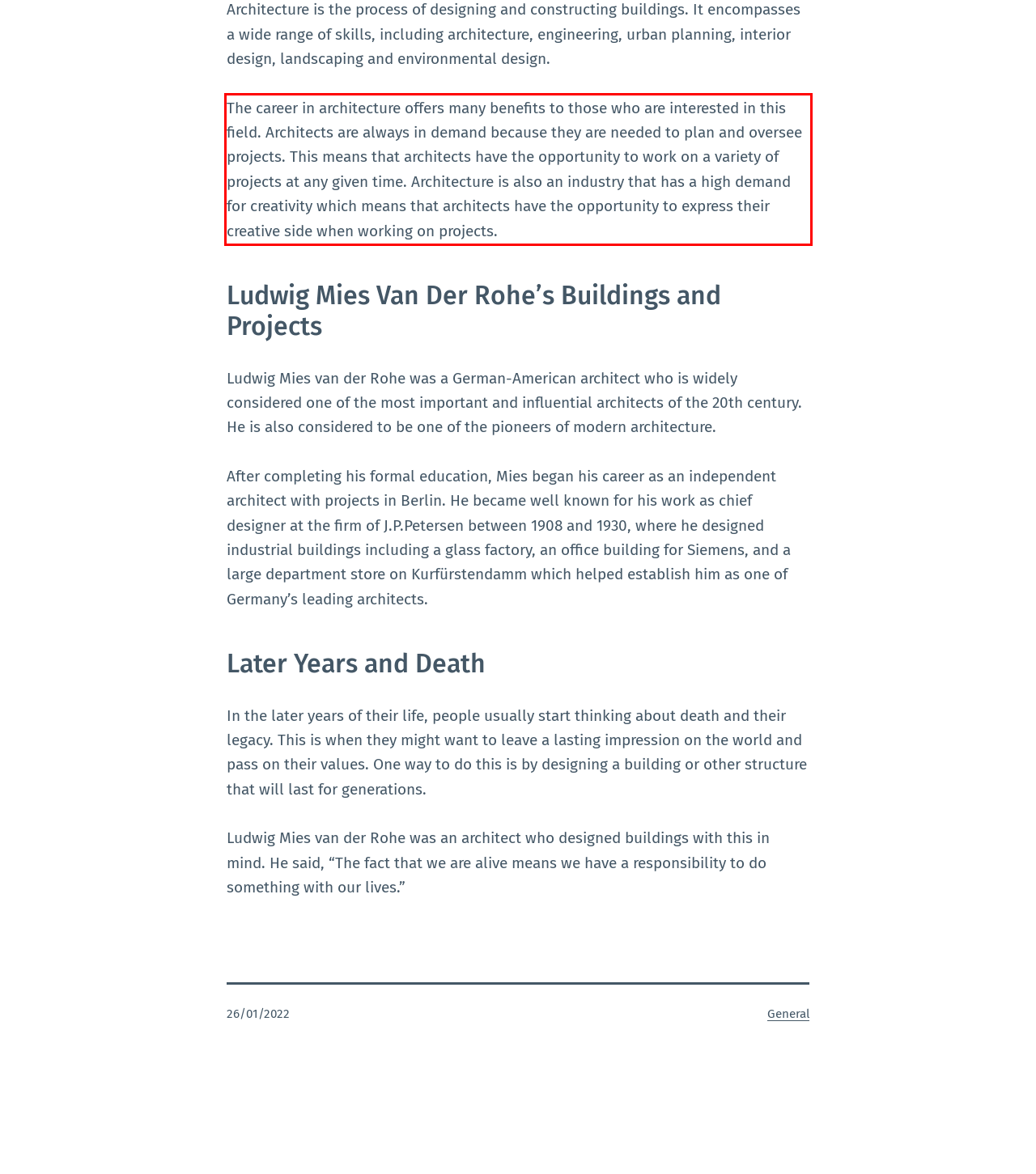Given a screenshot of a webpage, locate the red bounding box and extract the text it encloses.

The career in architecture offers many benefits to those who are interested in this field. Architects are always in demand because they are needed to plan and oversee projects. This means that architects have the opportunity to work on a variety of projects at any given time. Architecture is also an industry that has a high demand for creativity which means that architects have the opportunity to express their creative side when working on projects.